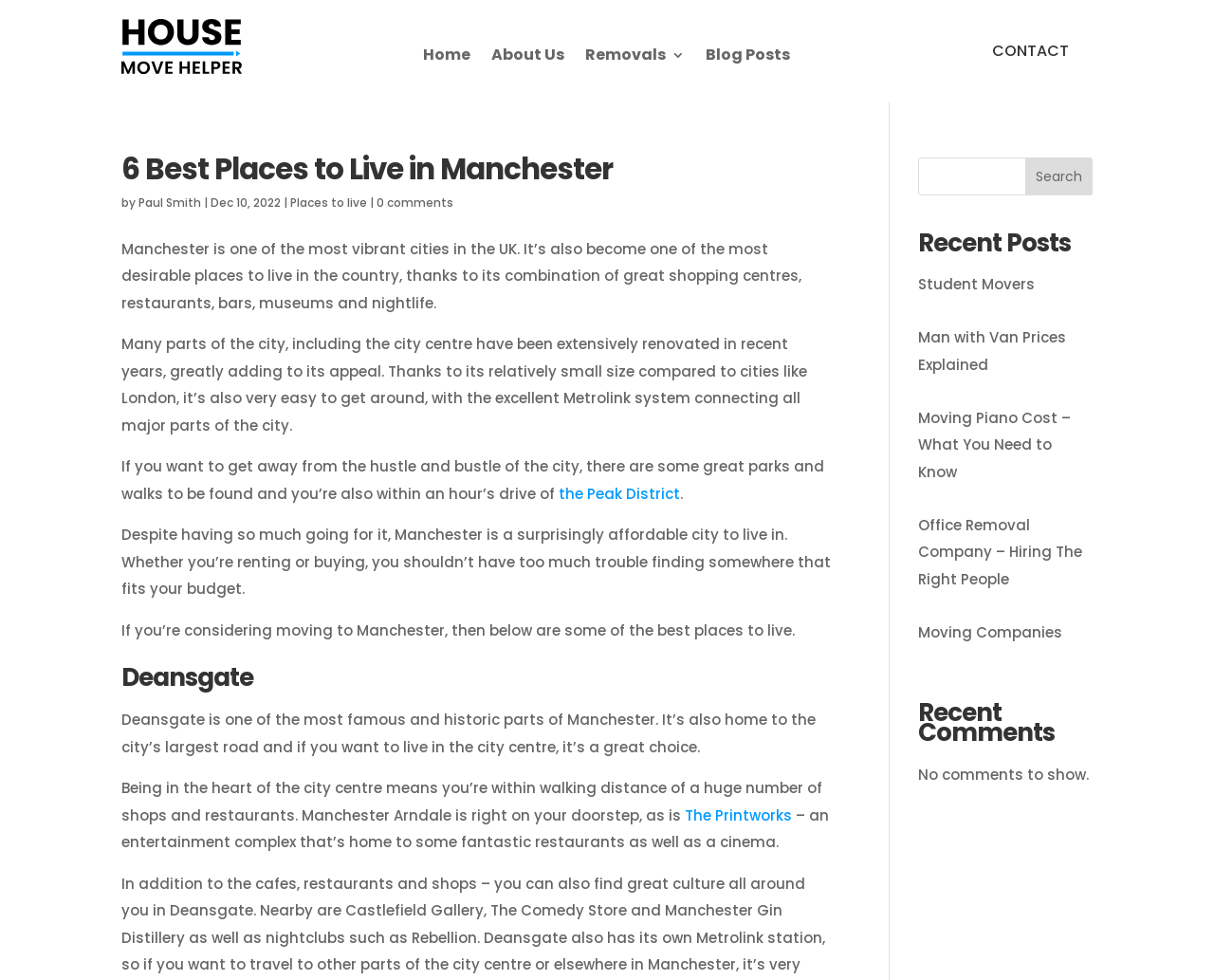Given the element description: "Blog Posts", predict the bounding box coordinates of this UI element. The coordinates must be four float numbers between 0 and 1, given as [left, top, right, bottom].

[0.582, 0.049, 0.651, 0.07]